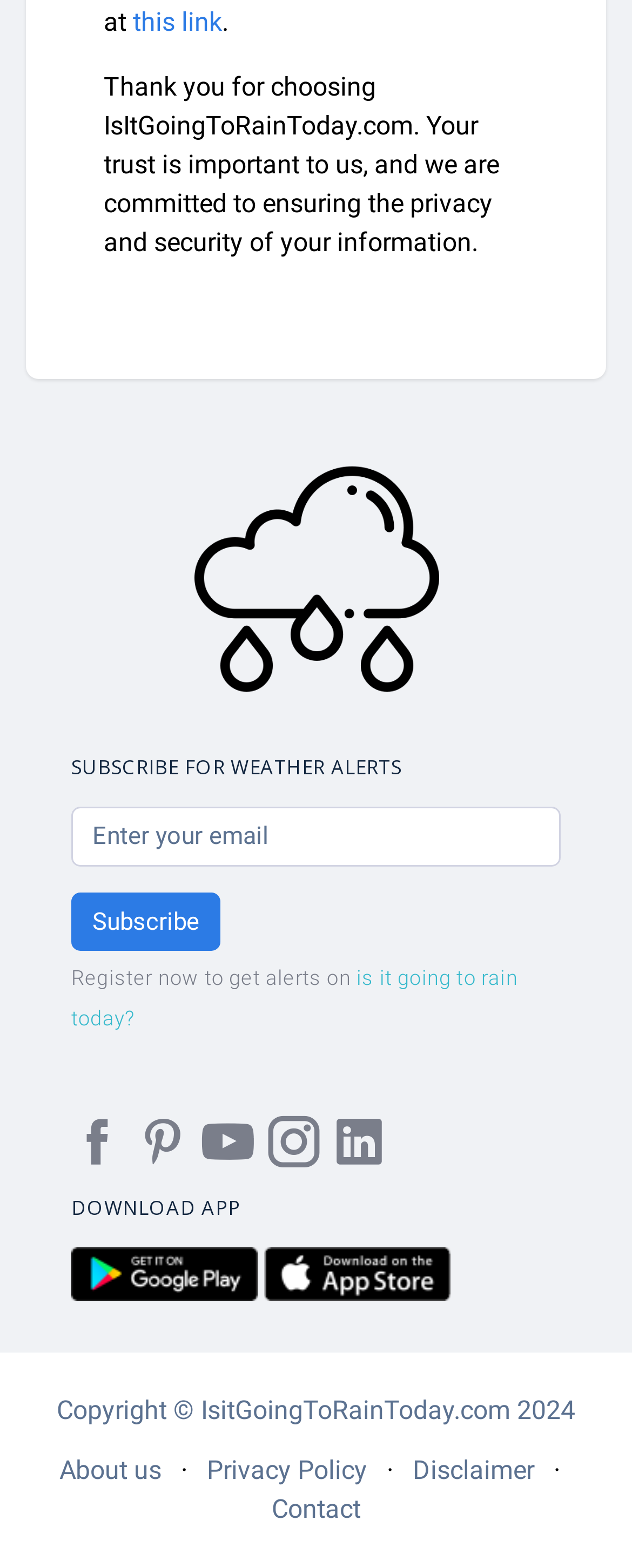Given the element description: "The Keyword", predict the bounding box coordinates of the UI element it refers to, using four float numbers between 0 and 1, i.e., [left, top, right, bottom].

None